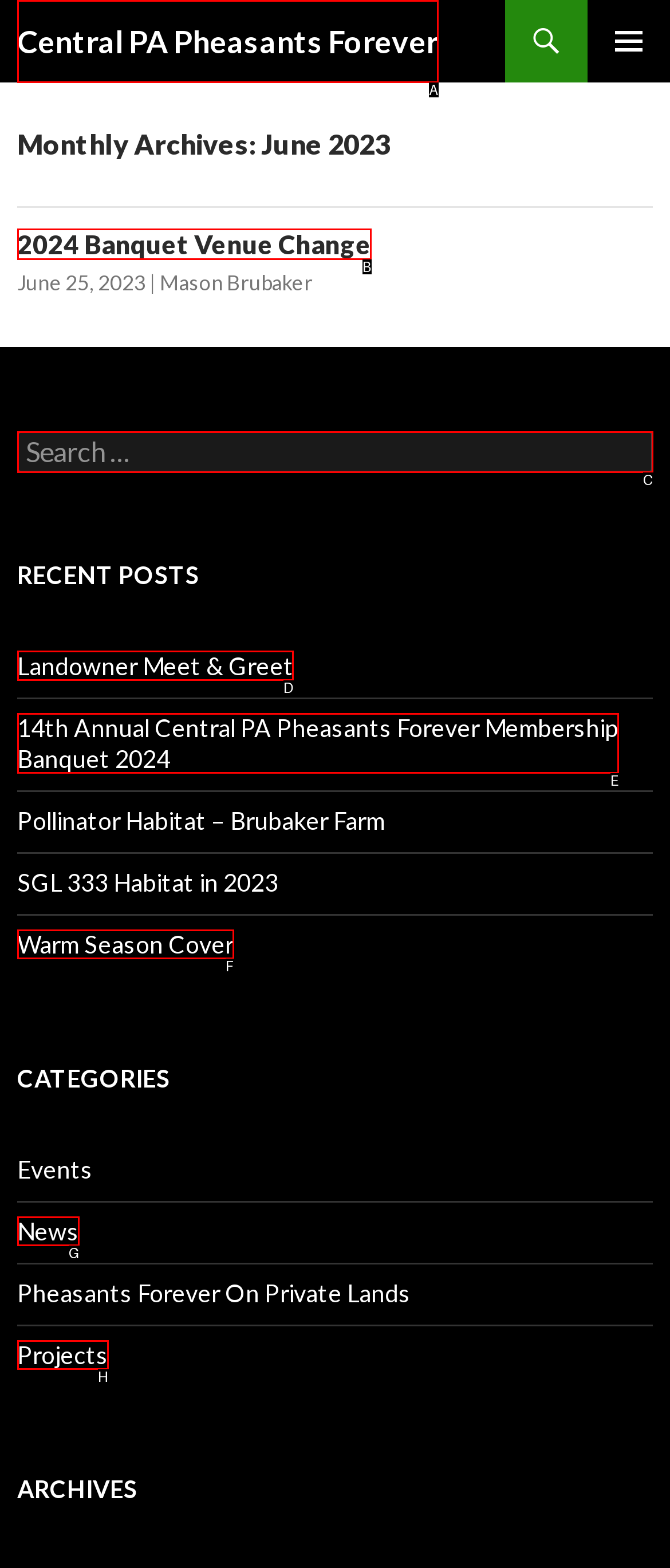Tell me which one HTML element I should click to complete the following task: Read the recent post 'Landowner Meet & Greet'
Answer with the option's letter from the given choices directly.

D